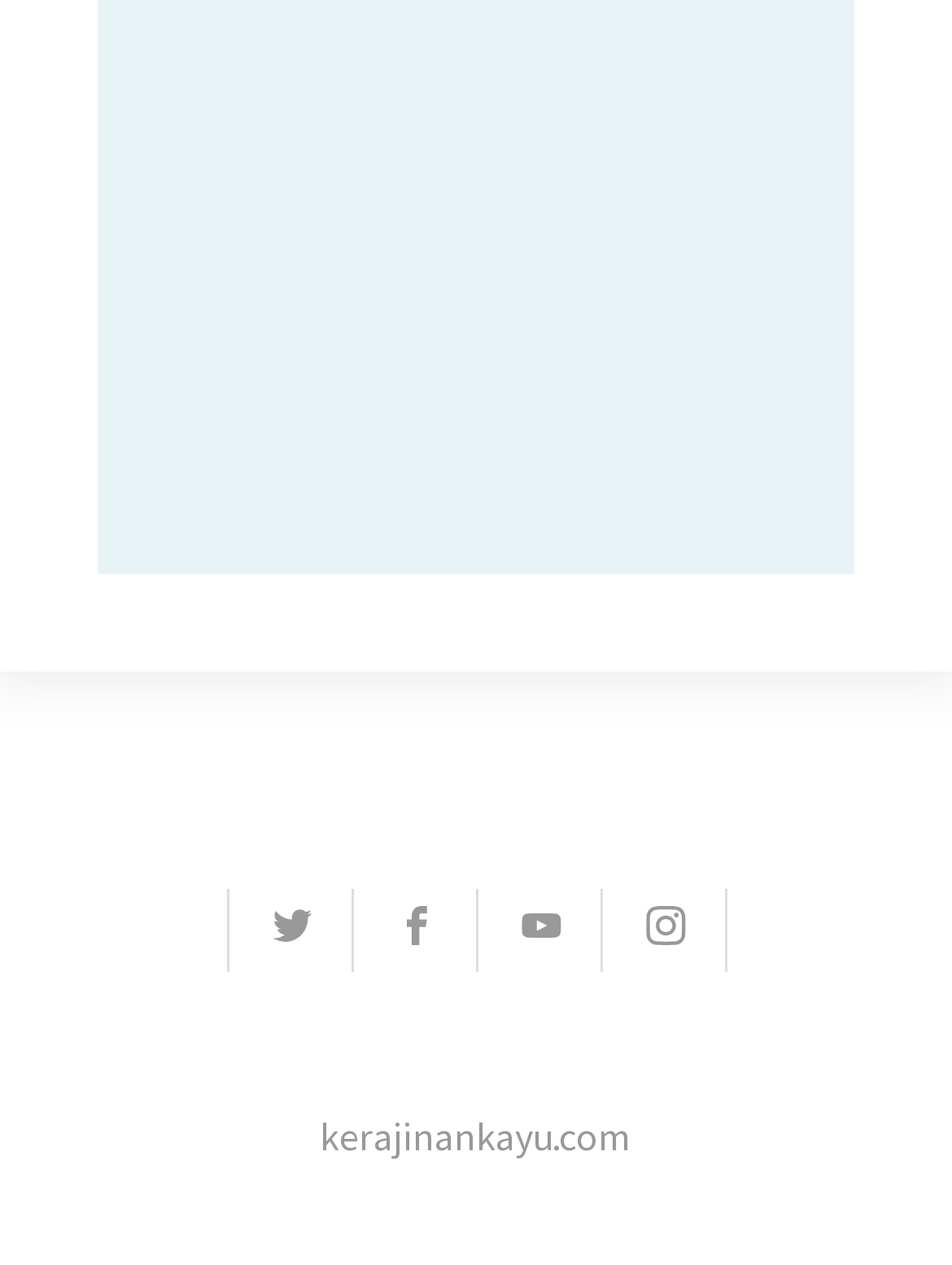Please provide a one-word or phrase answer to the question: 
How many figures are at the top of the webpage?

2